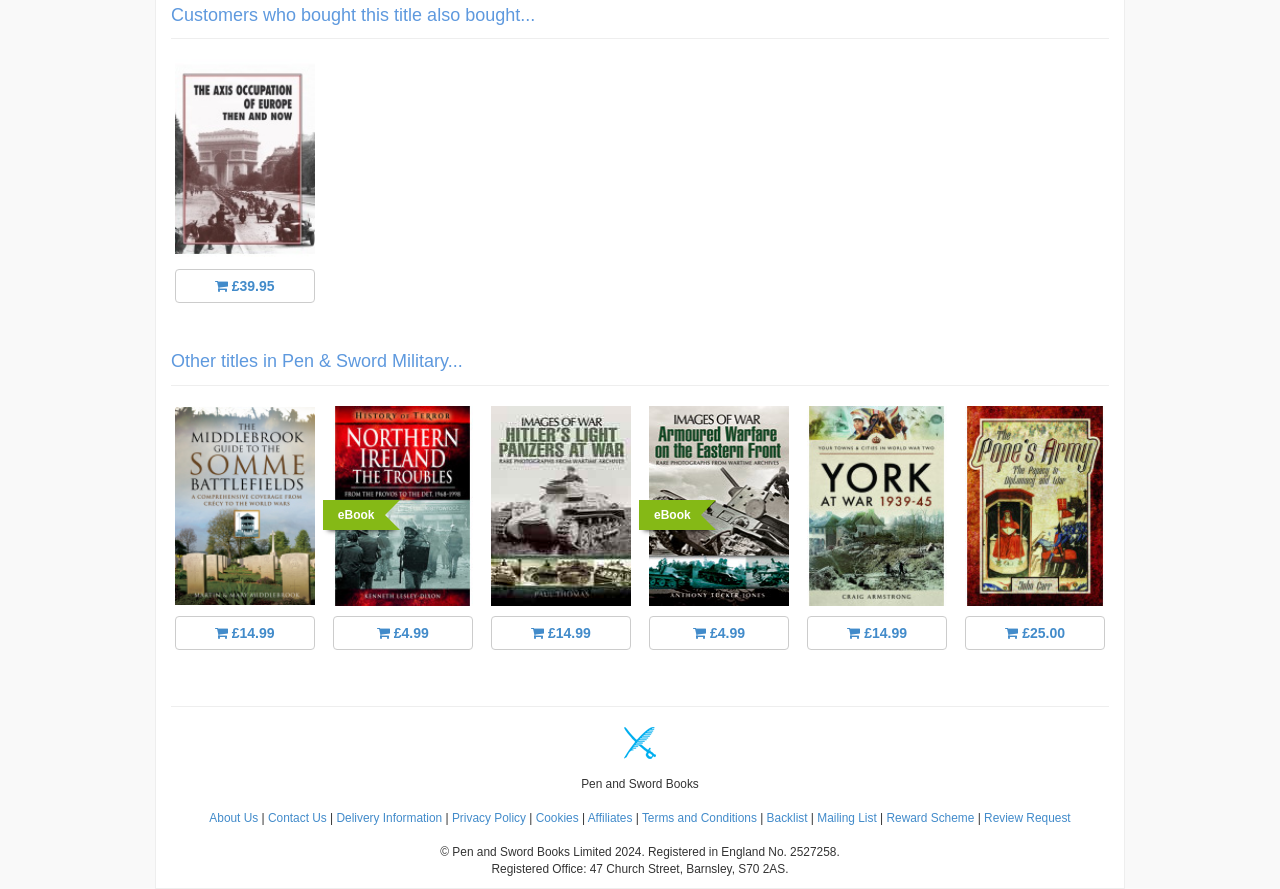Determine the bounding box coordinates of the UI element that matches the following description: "£14.99". The coordinates should be four float numbers between 0 and 1 in the format [left, top, right, bottom].

[0.137, 0.693, 0.246, 0.731]